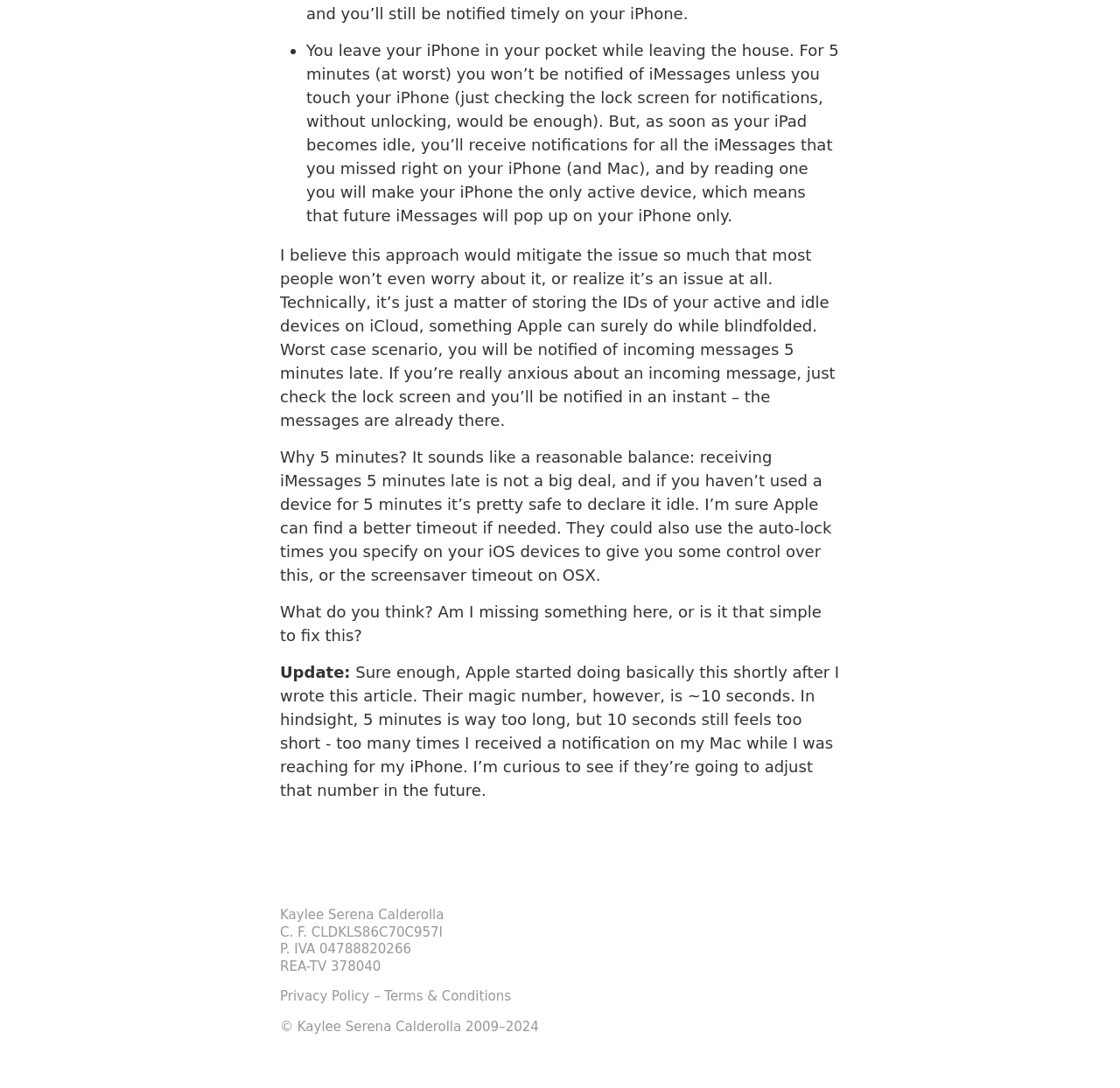What is the update mentioned in the article?
Examine the screenshot and reply with a single word or phrase.

Apple's 10-second timeout